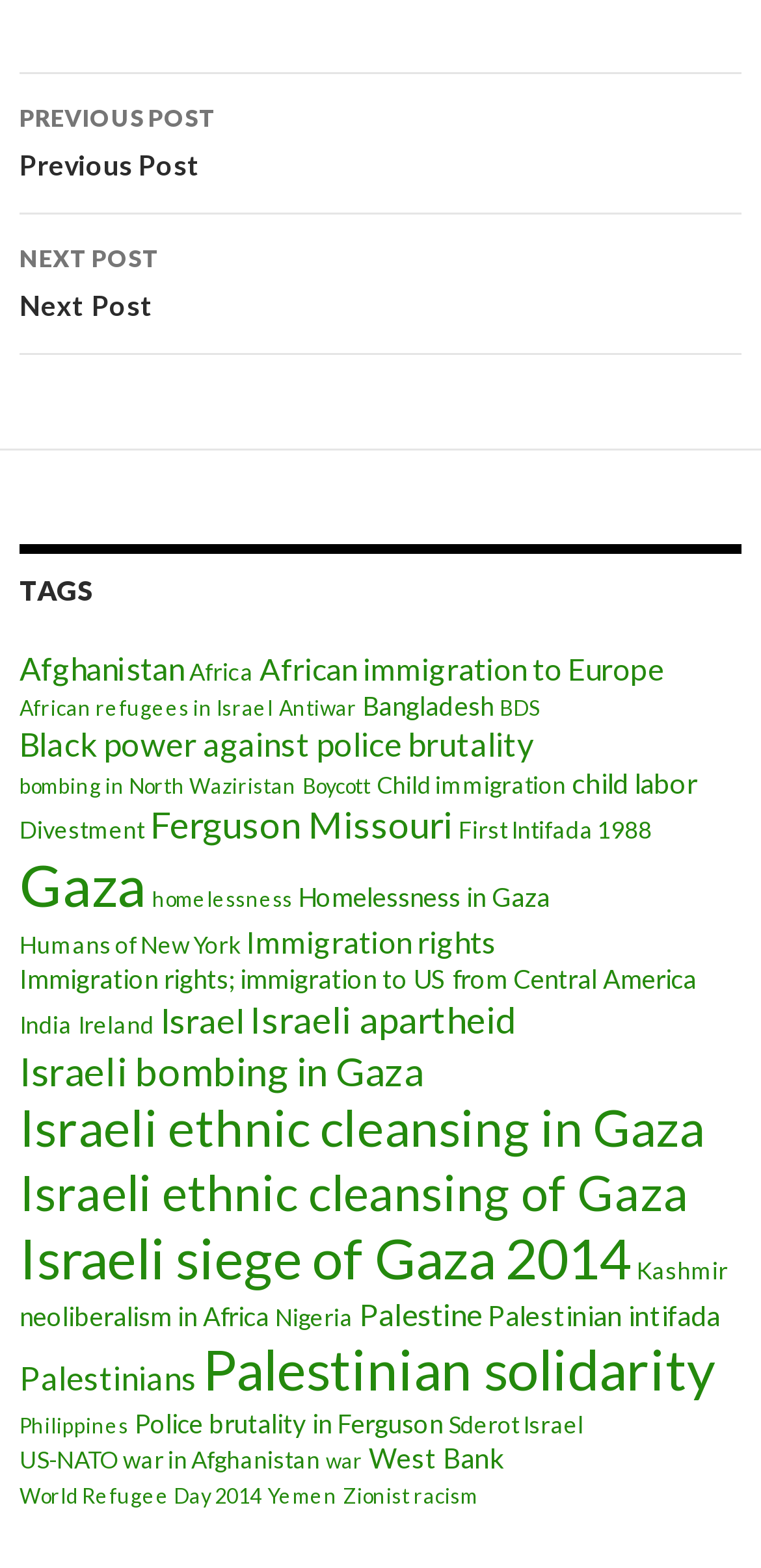Utilize the information from the image to answer the question in detail:
How many tags are available on this webpage?

I counted the number of links under the 'TAGS' heading, which starts from 'Afghanistan (8 items)' and ends at 'Zionist racism (2 items)'. There are 284 links in total.